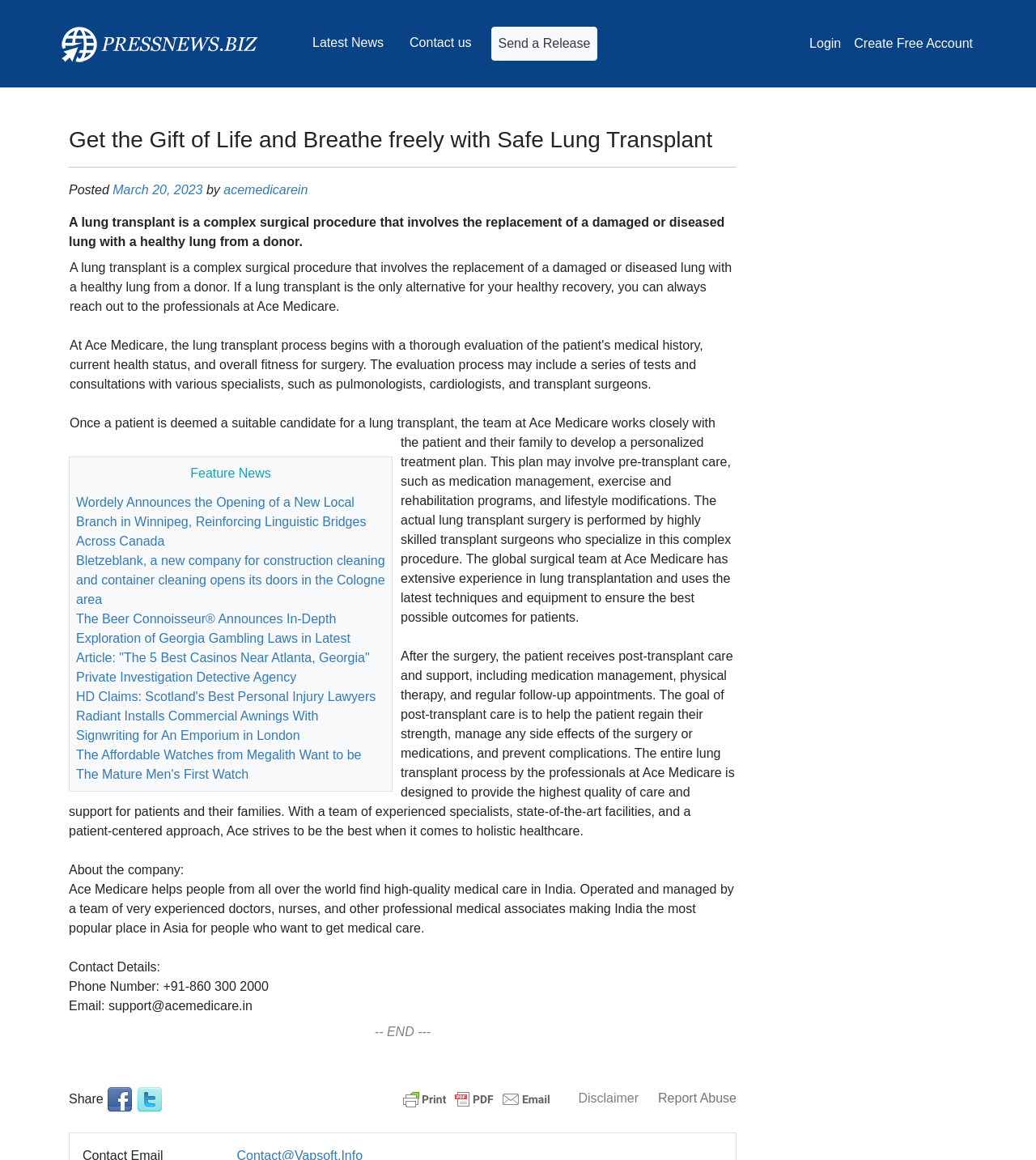Please locate the bounding box coordinates of the element that should be clicked to complete the given instruction: "Contact us".

[0.389, 0.023, 0.461, 0.051]